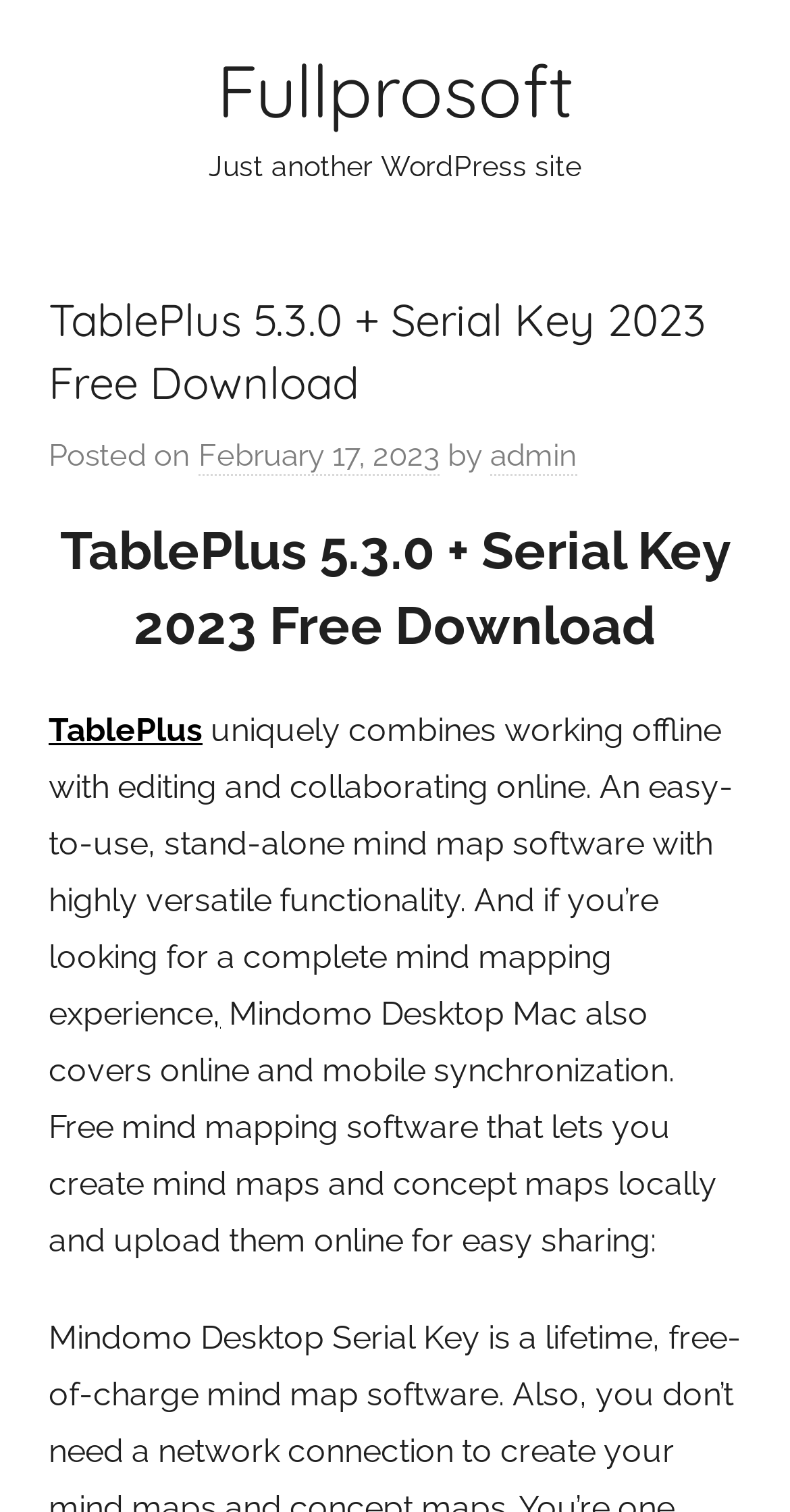Identify and provide the text content of the webpage's primary headline.

TablePlus 5.3.0 + Serial Key 2023 Free Download